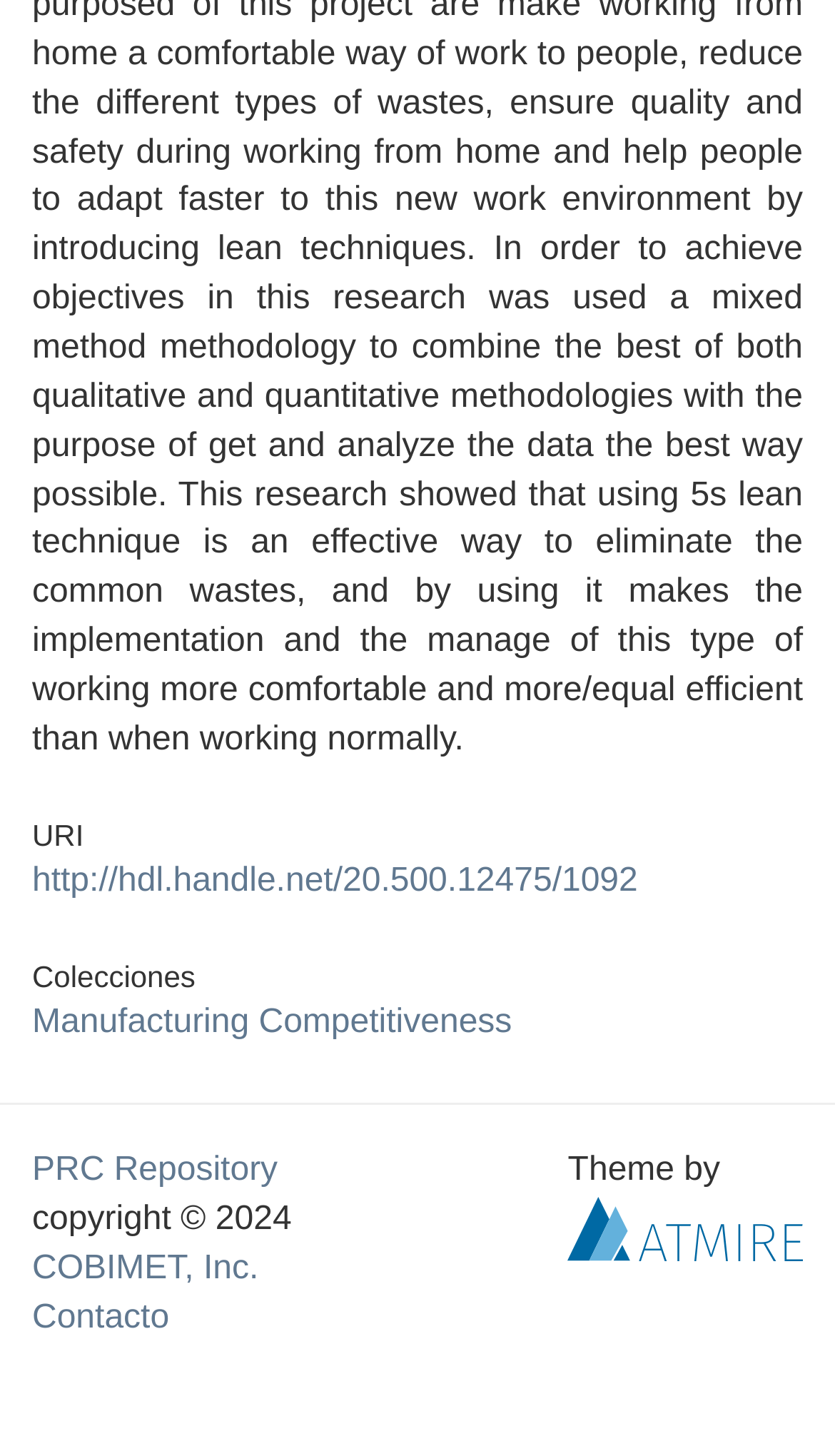What is the URI of the current page?
Provide an in-depth and detailed explanation in response to the question.

I found the answer by looking at the link with the text 'URI', which is located at the top of the page.